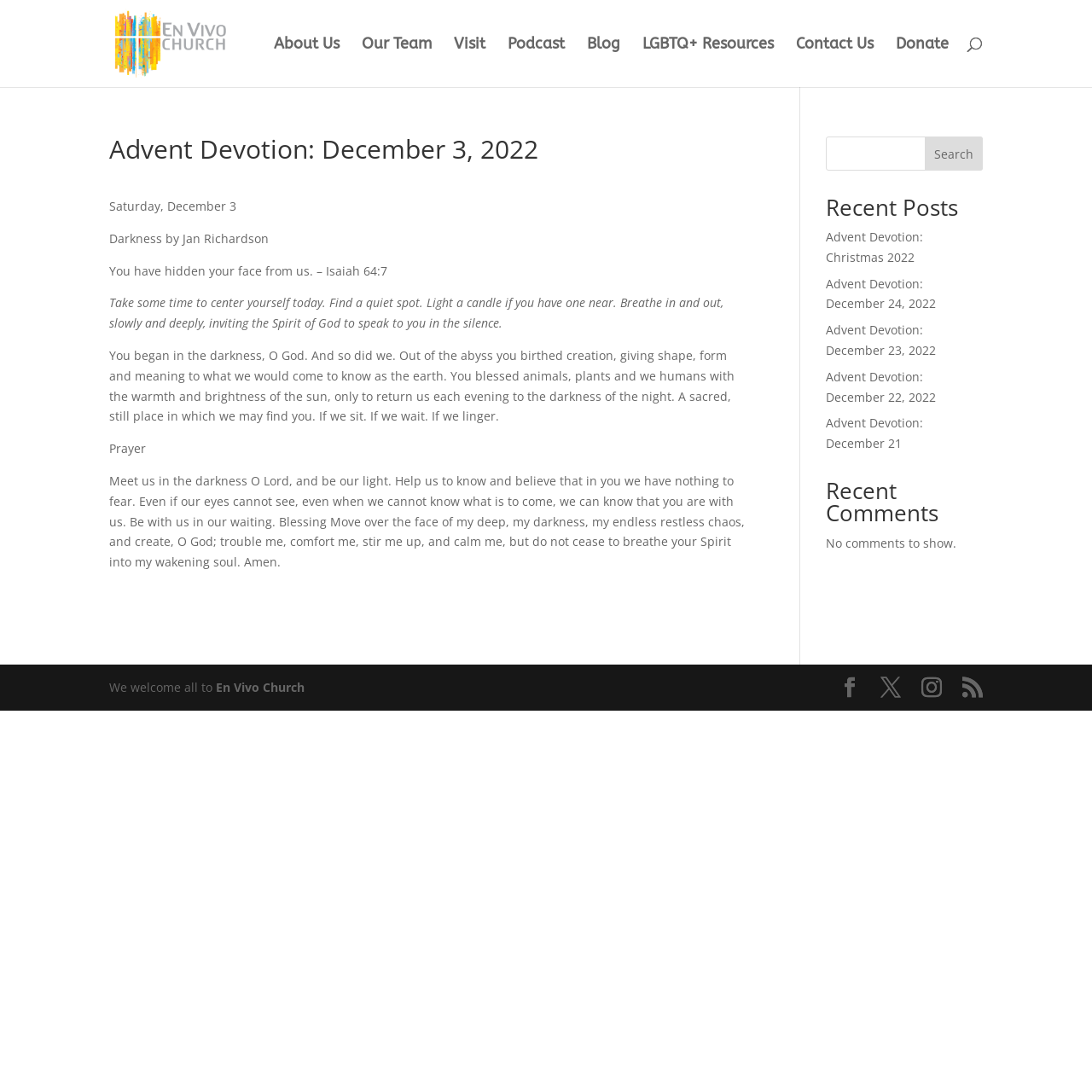Locate the bounding box coordinates of the region to be clicked to comply with the following instruction: "Search for something". The coordinates must be four float numbers between 0 and 1, in the form [left, top, right, bottom].

[0.1, 0.0, 0.9, 0.001]